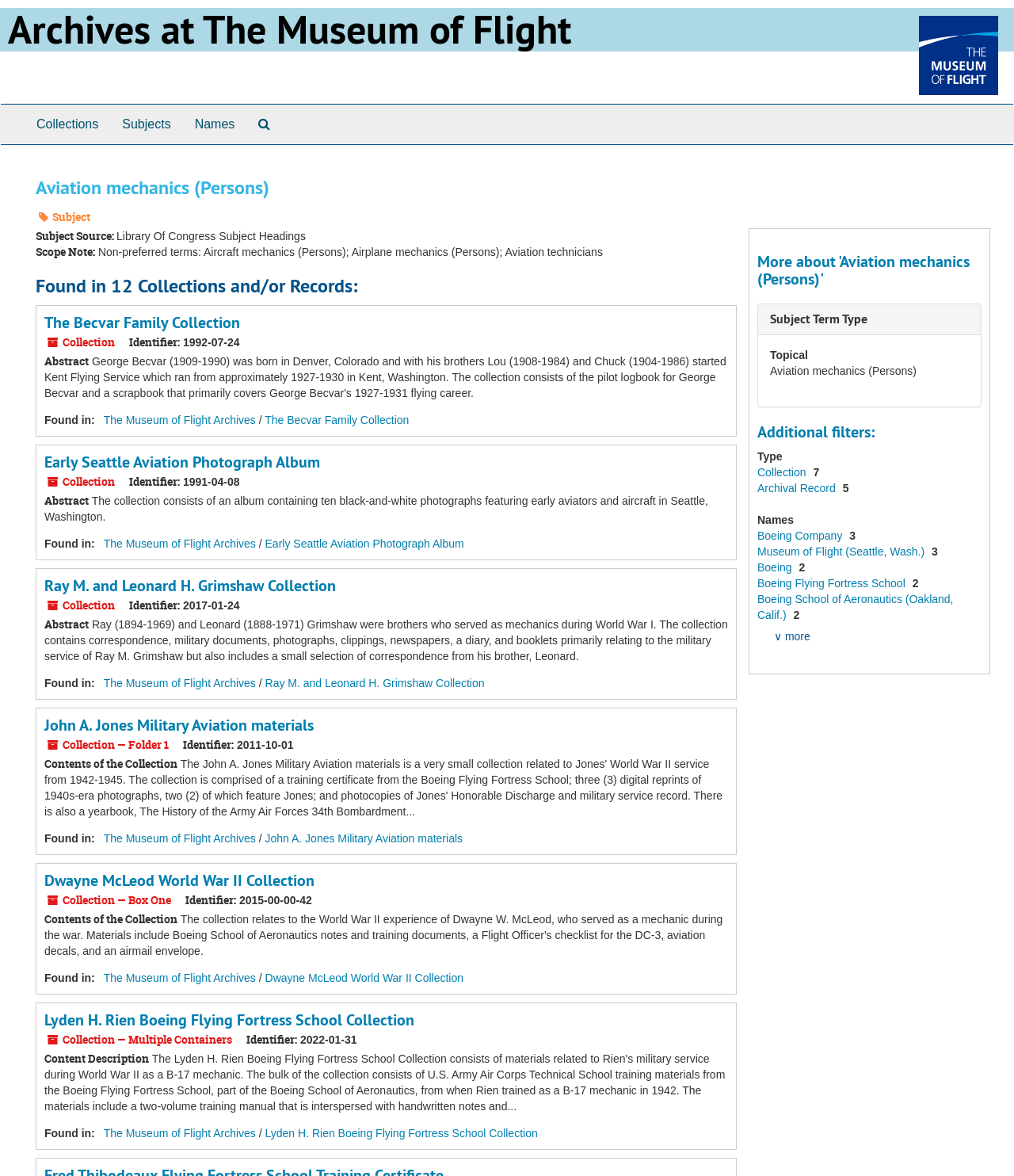Determine the bounding box coordinates of the clickable region to follow the instruction: "View the 'Early Seattle Aviation Photograph Album' collection".

[0.044, 0.384, 0.316, 0.401]